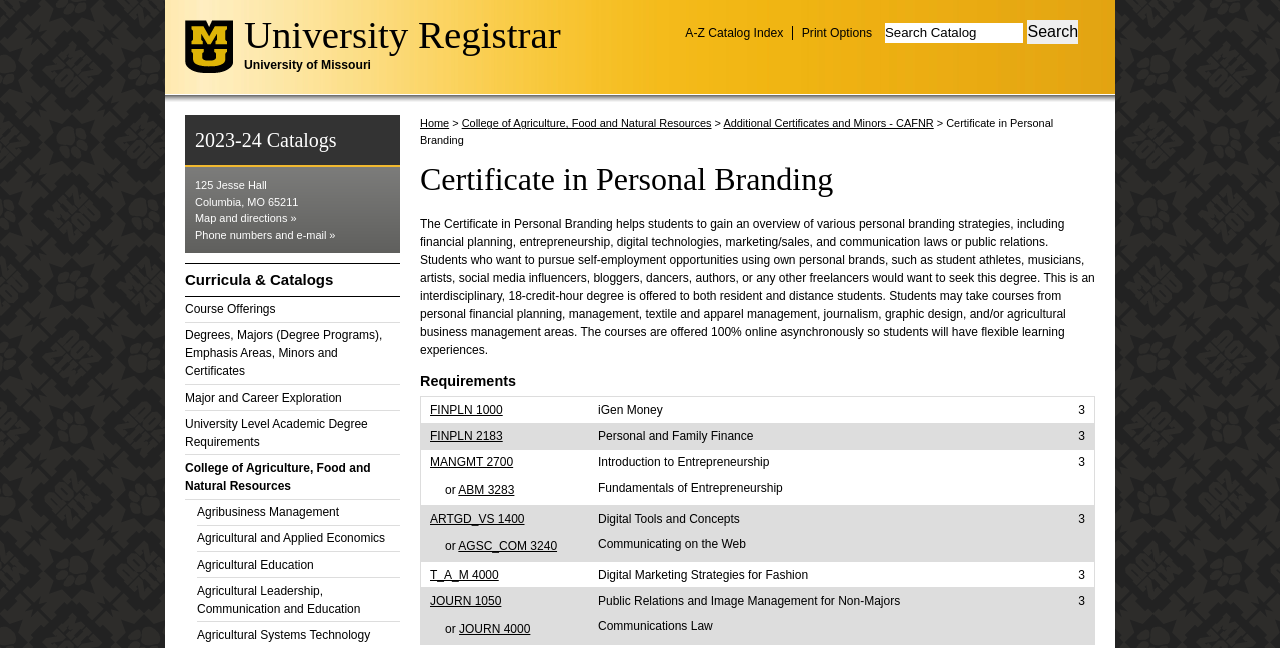Given the content of the image, can you provide a detailed answer to the question?
What is the location of the University Registrar?

I determined the answer by looking at the StaticText element at coordinates [0.152, 0.277, 0.208, 0.295], which provides the address of the University Registrar as 125 Jesse Hall.